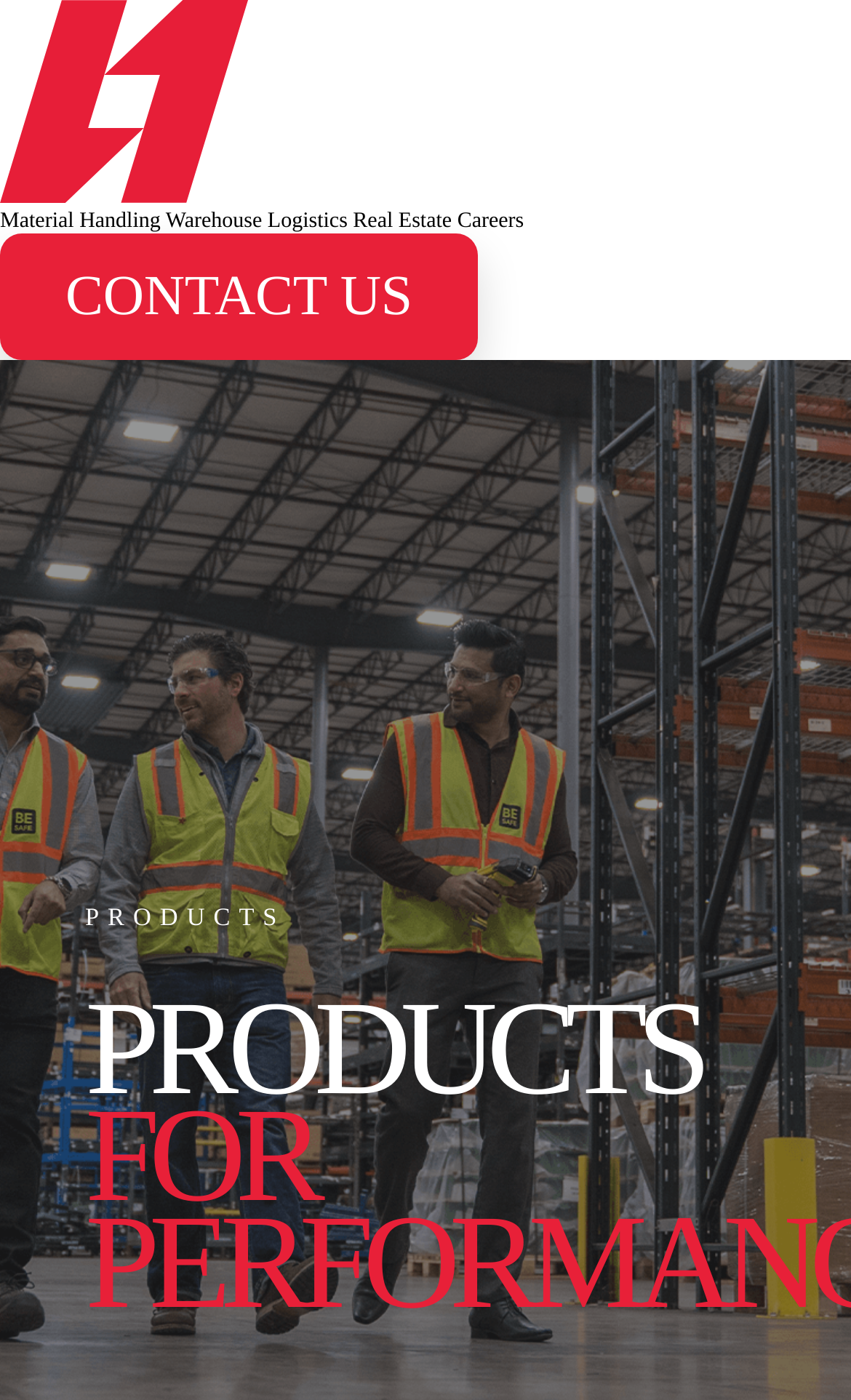What is the theme of the products offered?
Based on the content of the image, thoroughly explain and answer the question.

The heading 'PRODUCTS FOR PERFORMANCE' suggests that the products offered by the company are focused on performance. This theme is likely to be a key aspect of the company's product offerings.